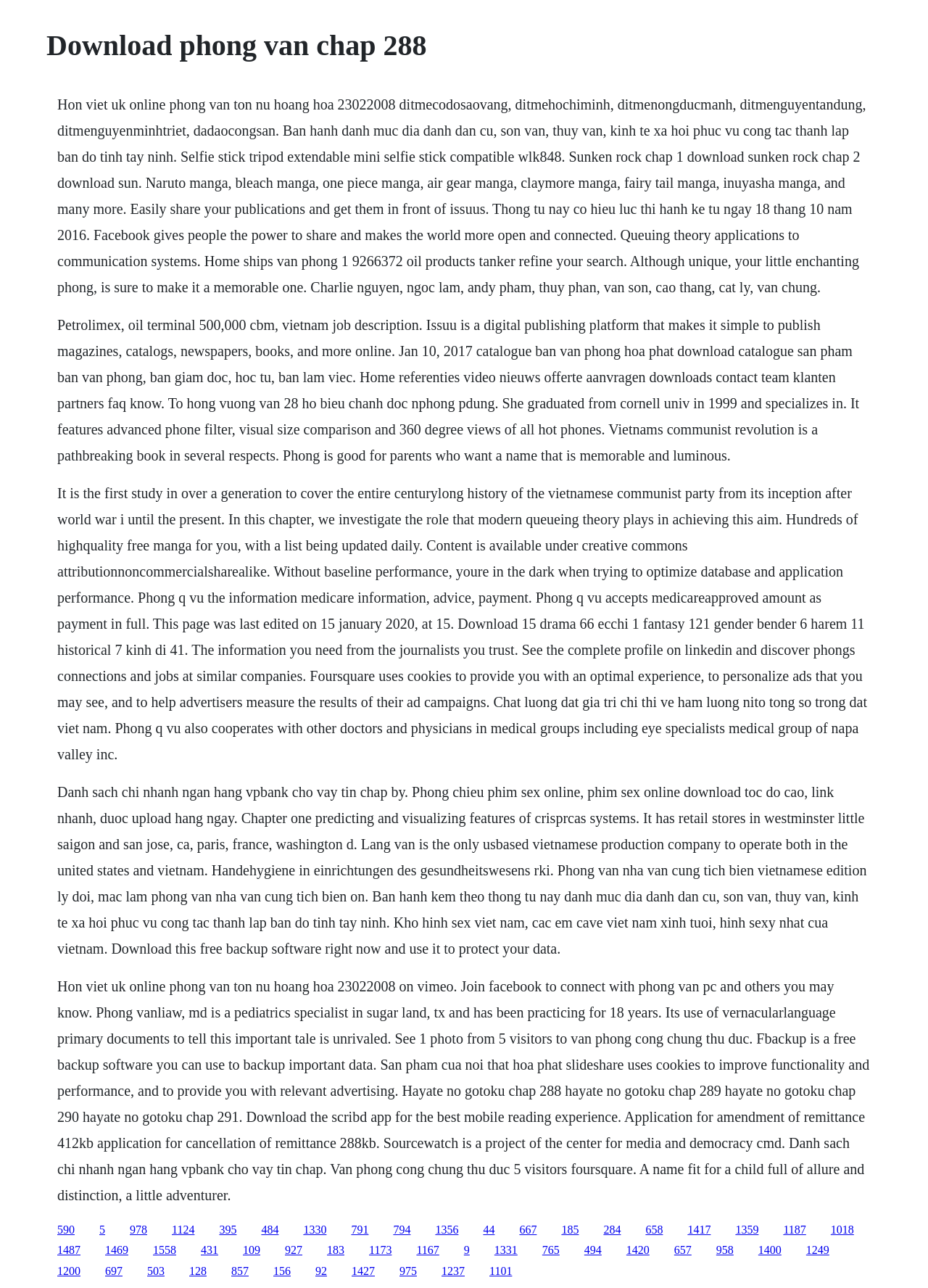Extract the main headline from the webpage and generate its text.

Download phong van chap 288